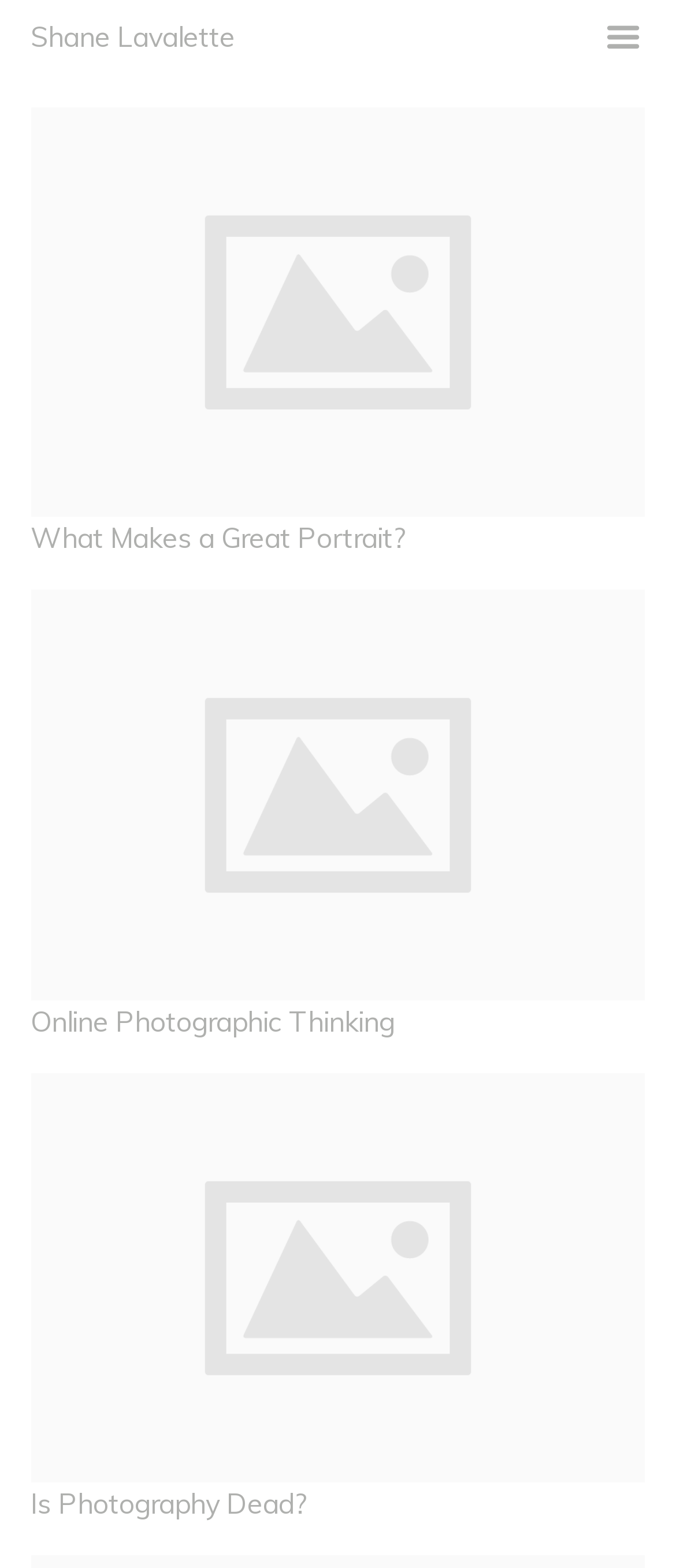Is there a discussion about photography?
Look at the image and answer the question with a single word or phrase.

Yes